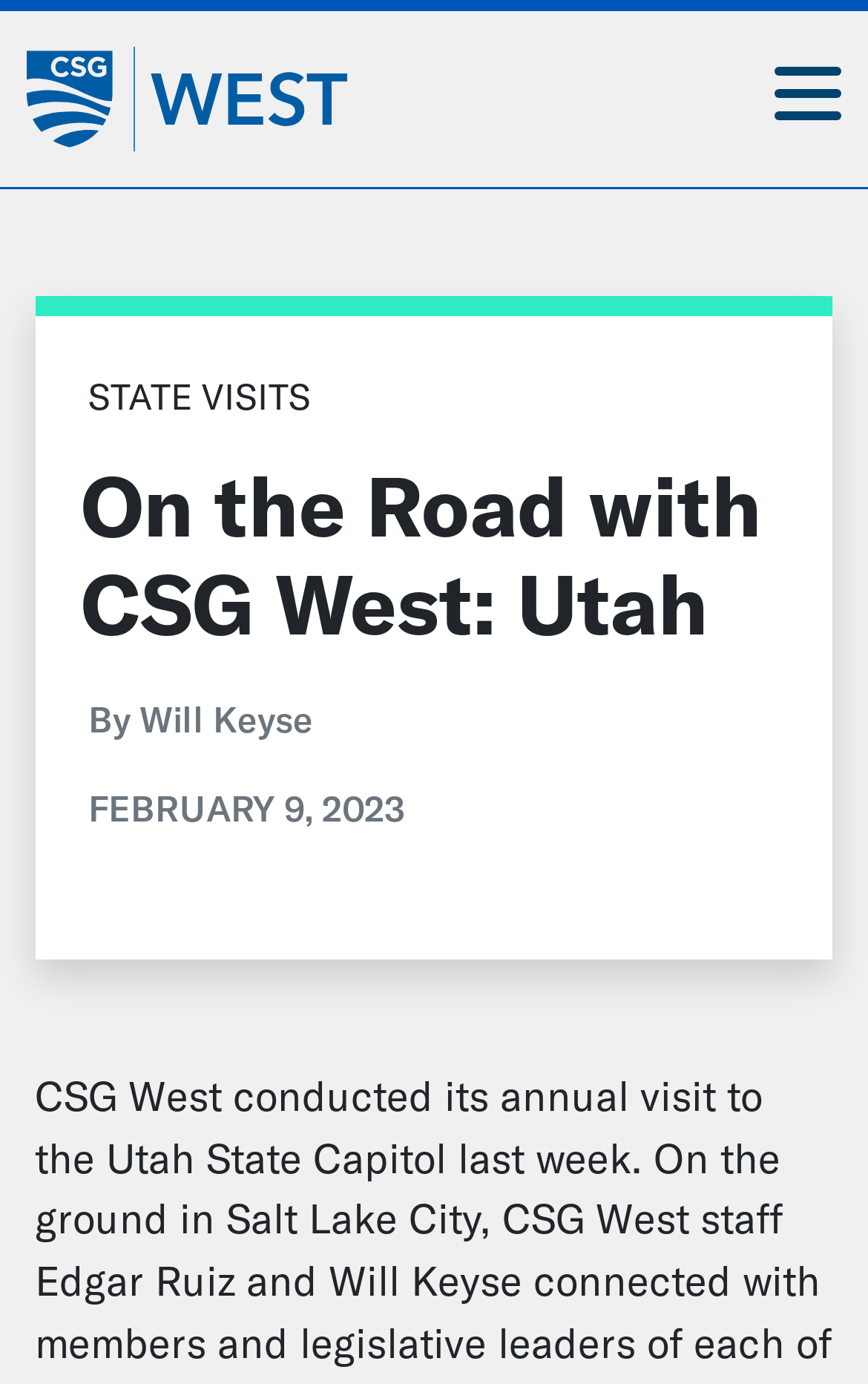When was the article published?
Use the information from the screenshot to give a comprehensive response to the question.

I found the publication date by looking at the time stamp, which is located below the author's name. The time stamp is in the format of month, day, year, and it reads 'FEBRUARY 9, 2023'.